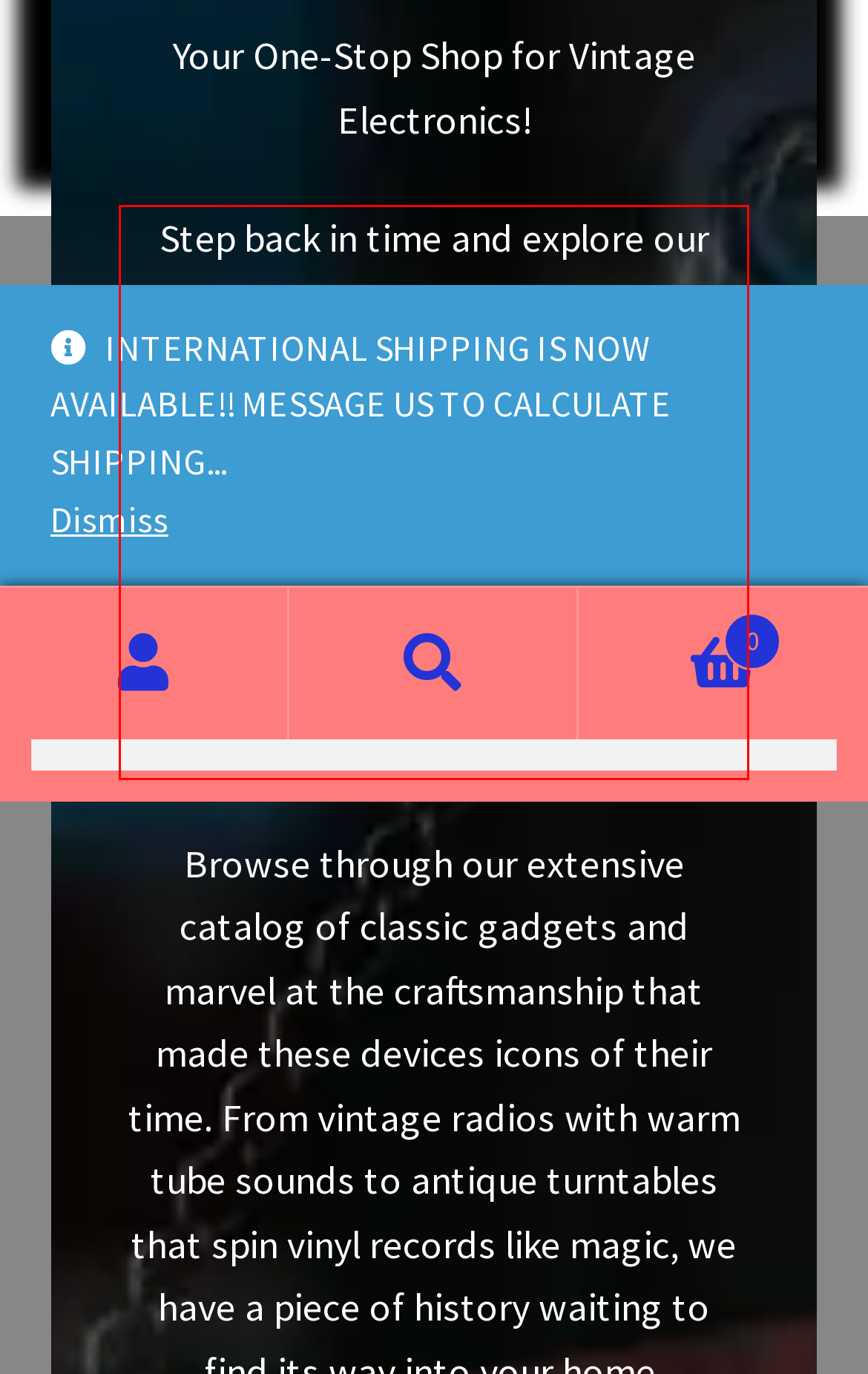Given the screenshot of the webpage, identify the red bounding box, and recognize the text content inside that red bounding box.

Step back in time and explore our curated collection of nostalgic wonders from the golden era of technology. At Apparel360-electronics, we take pride in bringing you the finest selection of vintage electronics, perfectly preserved to evoke those cherished memories and remind you of simpler times.